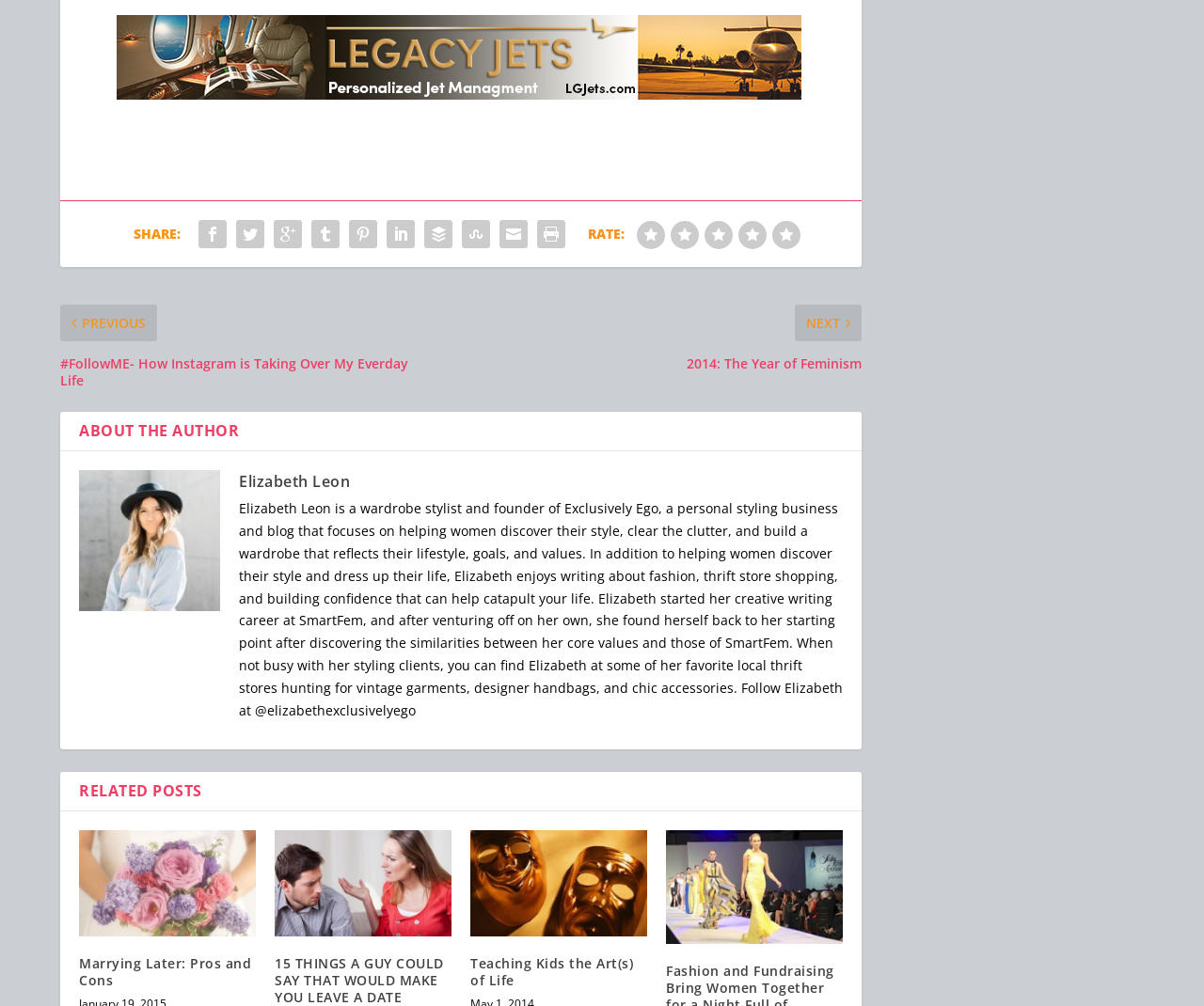Using the format (top-left x, top-left y, bottom-right x, bottom-right y), provide the bounding box coordinates for the described UI element. All values should be floating point numbers between 0 and 1: Elizabeth Leon

[0.198, 0.467, 0.291, 0.487]